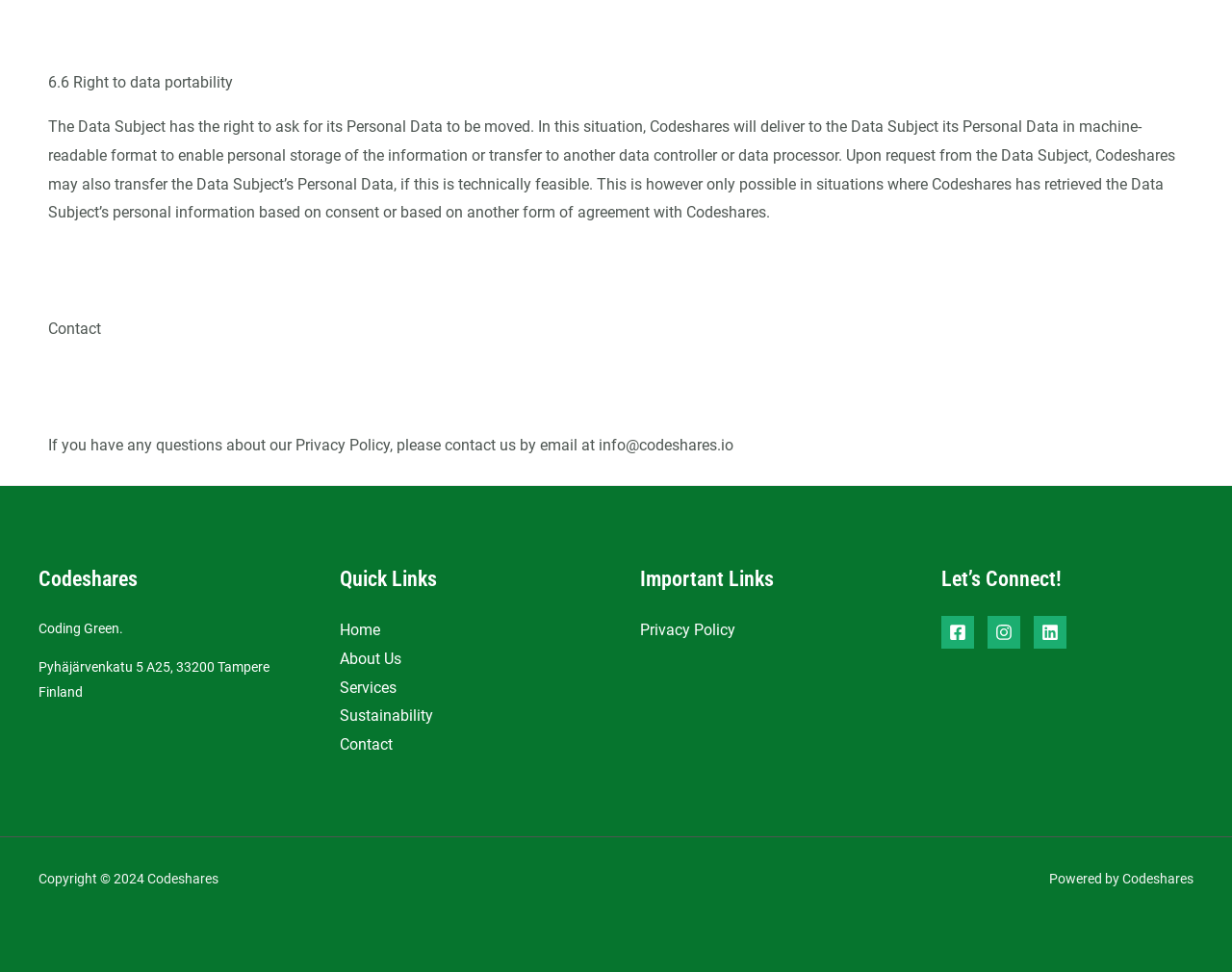Kindly determine the bounding box coordinates of the area that needs to be clicked to fulfill this instruction: "Click on Contact".

[0.039, 0.329, 0.082, 0.348]